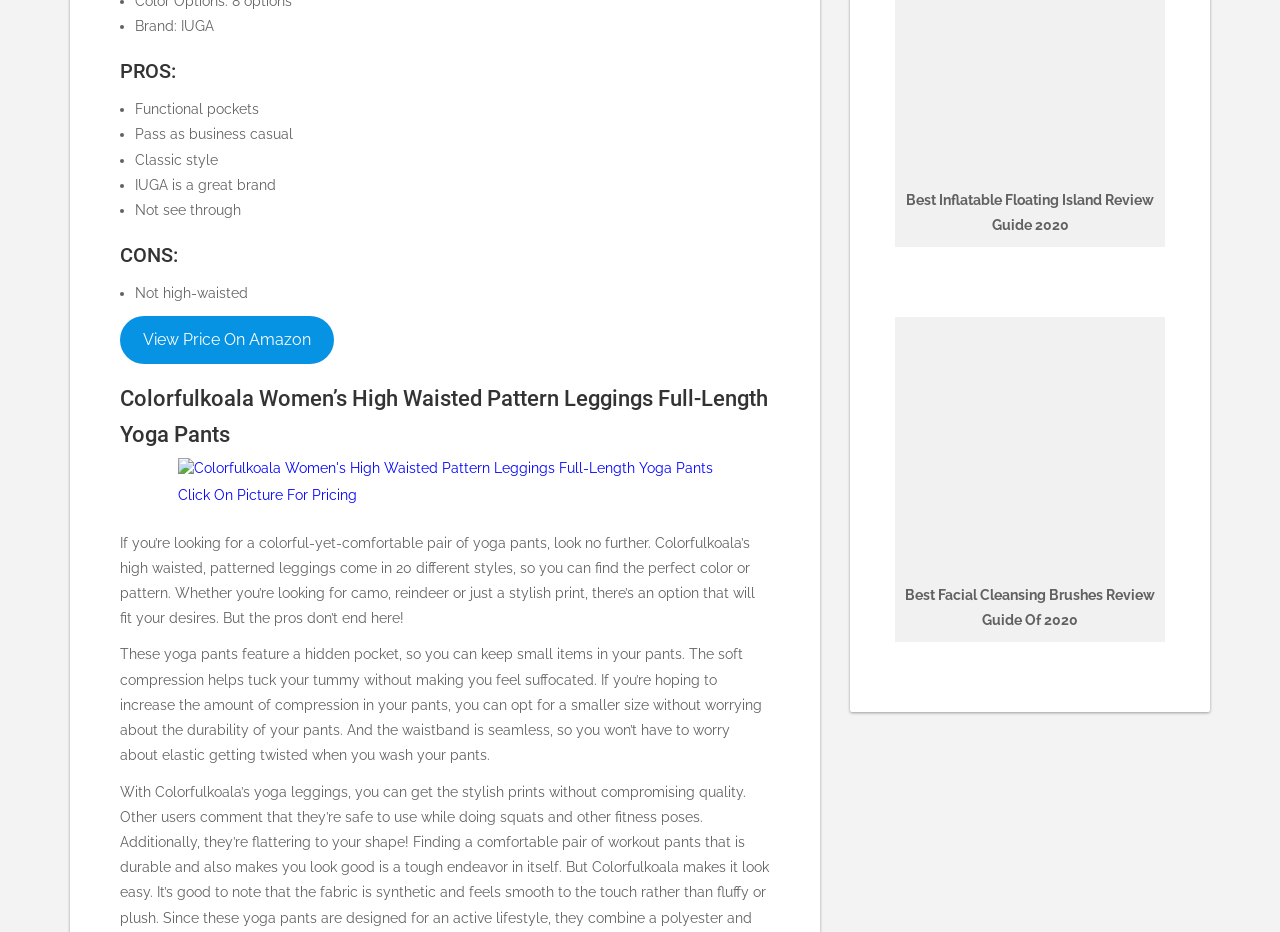Predict the bounding box coordinates for the UI element described as: "lending, servicing and collection licenses.". The coordinates should be four float numbers between 0 and 1, presented as [left, top, right, bottom].

None